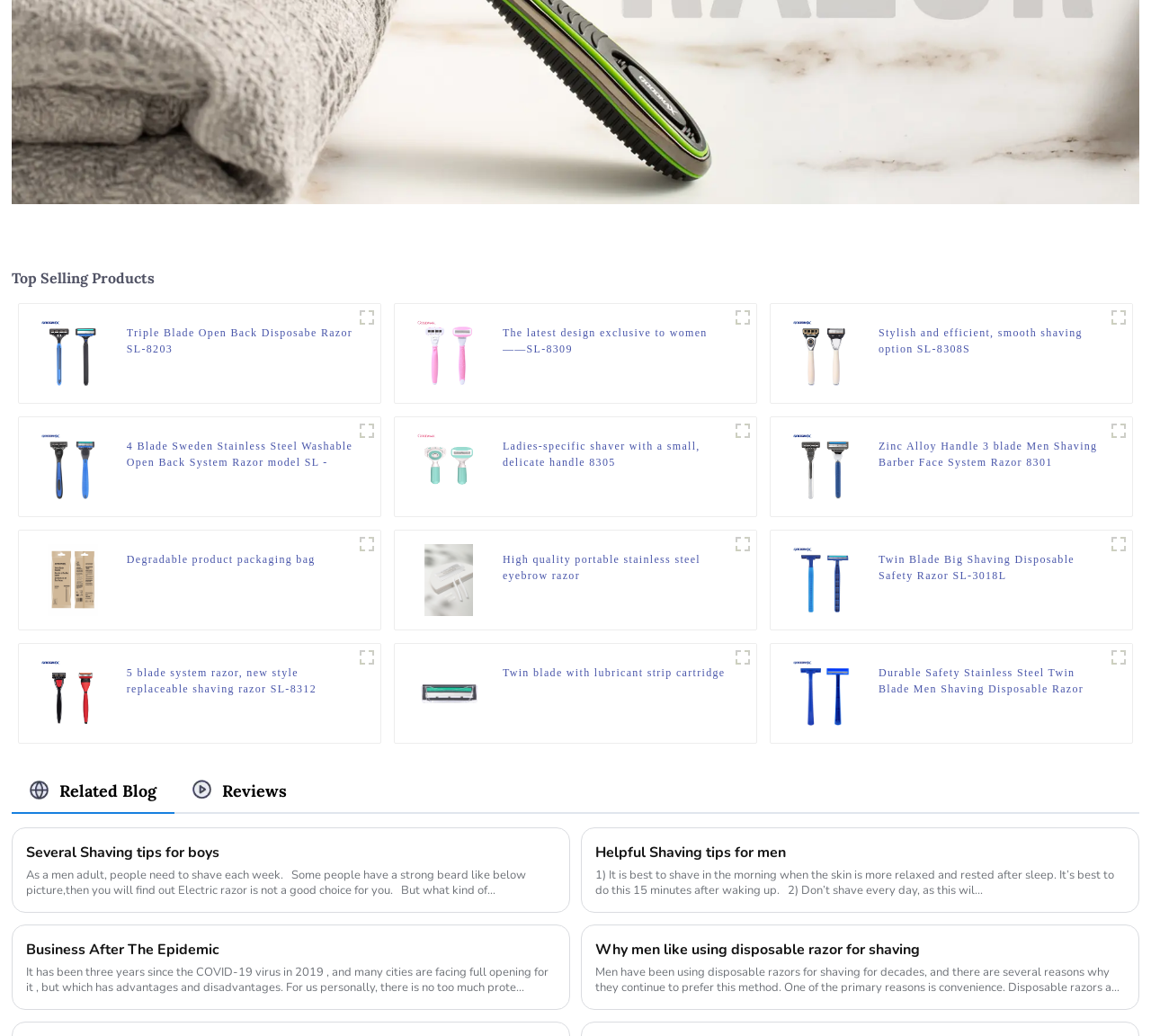Provide the bounding box coordinates of the section that needs to be clicked to accomplish the following instruction: "View details of Triple Blade Open Back Disposabe Razor SL-8203."

[0.11, 0.313, 0.307, 0.345]